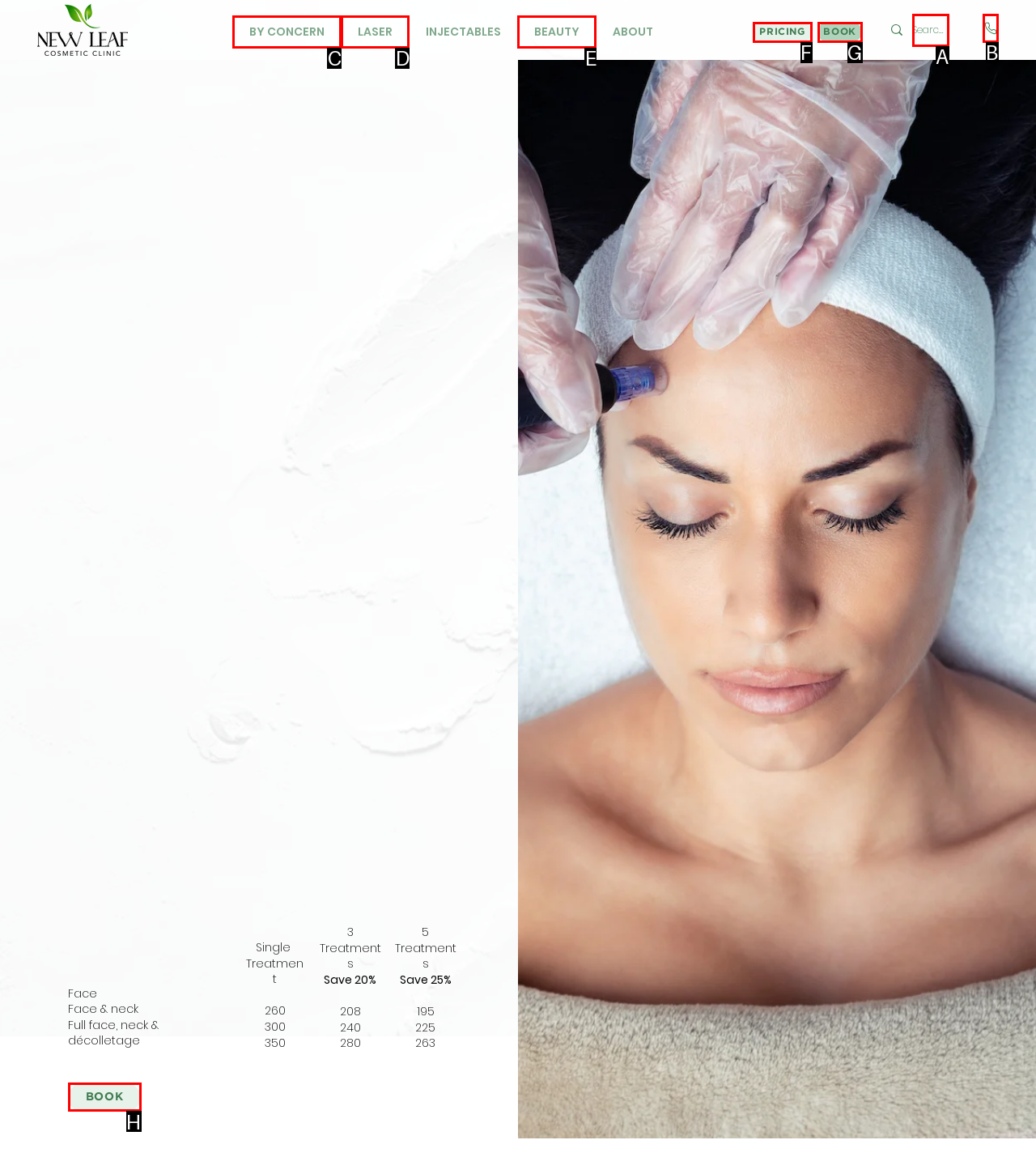Identify the HTML element that corresponds to the following description: aria-label="Search..." name="q" placeholder="Search..." Provide the letter of the best matching option.

A